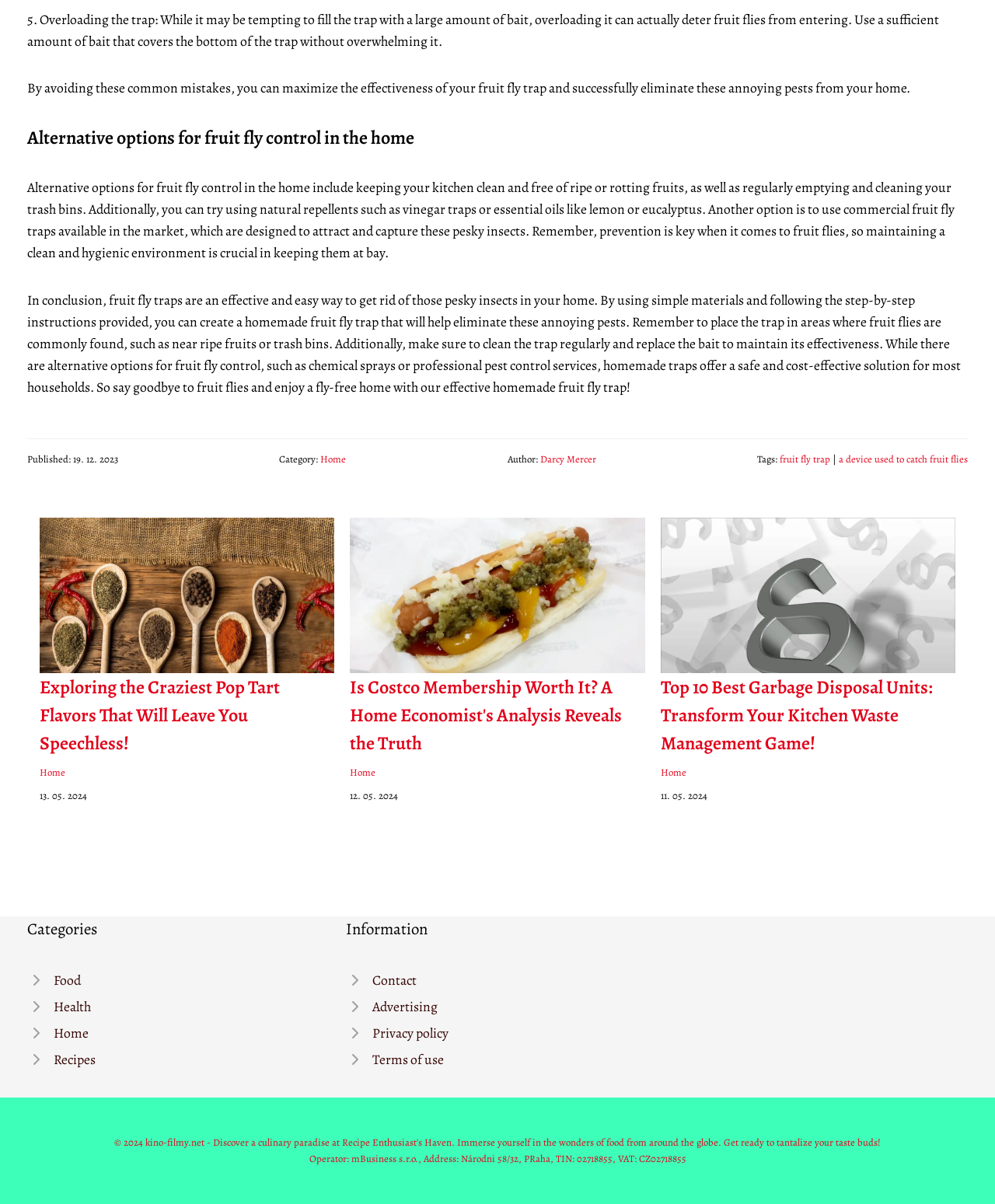Locate the UI element described as follows: "alt="Is Costco Worth It"". Return the bounding box coordinates as four float numbers between 0 and 1 in the order [left, top, right, bottom].

[0.352, 0.49, 0.648, 0.505]